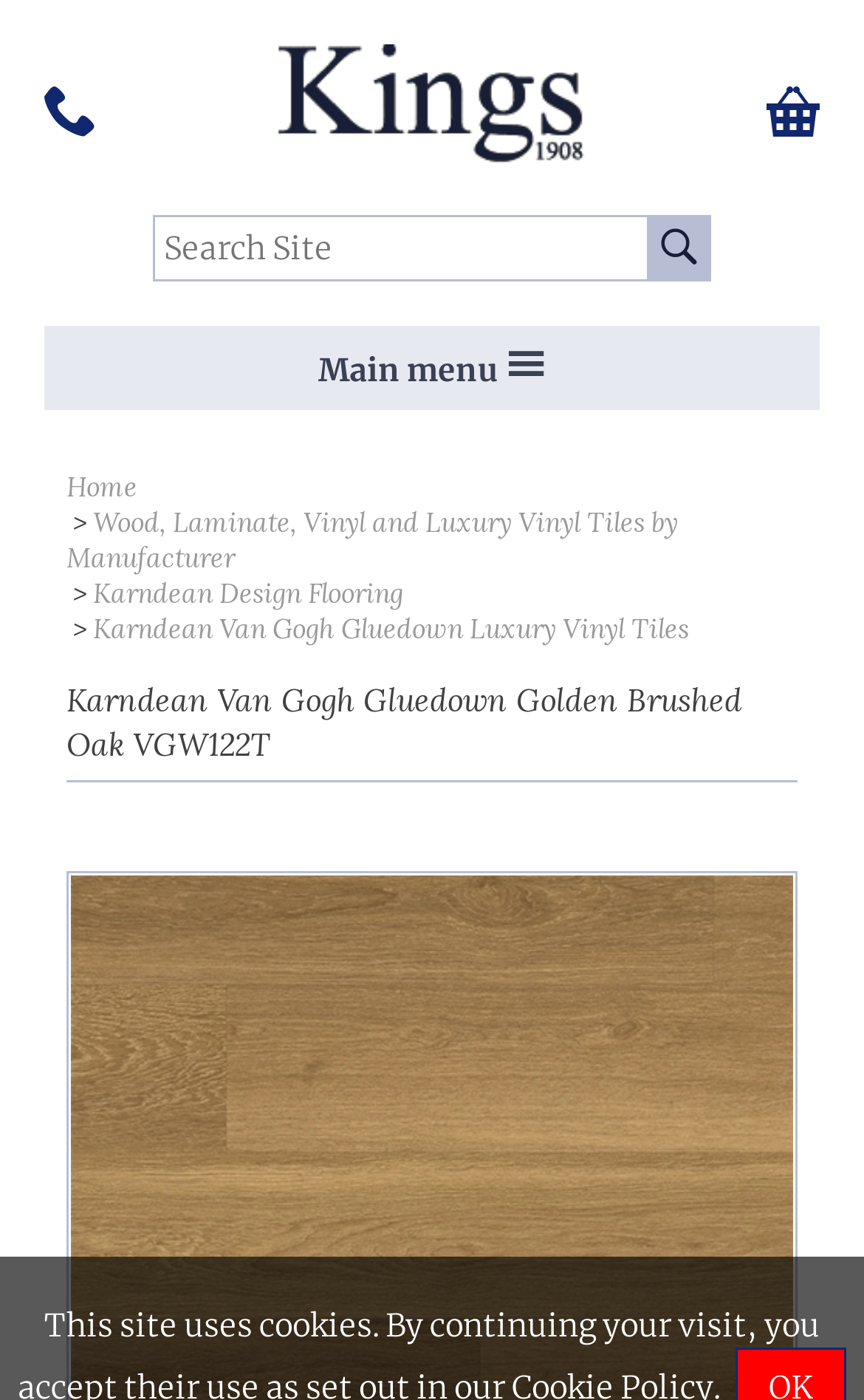Can you specify the bounding box coordinates of the area that needs to be clicked to fulfill the following instruction: "View Karndean Van Gogh Gluedown Luxury Vinyl Tiles"?

[0.108, 0.436, 0.797, 0.46]